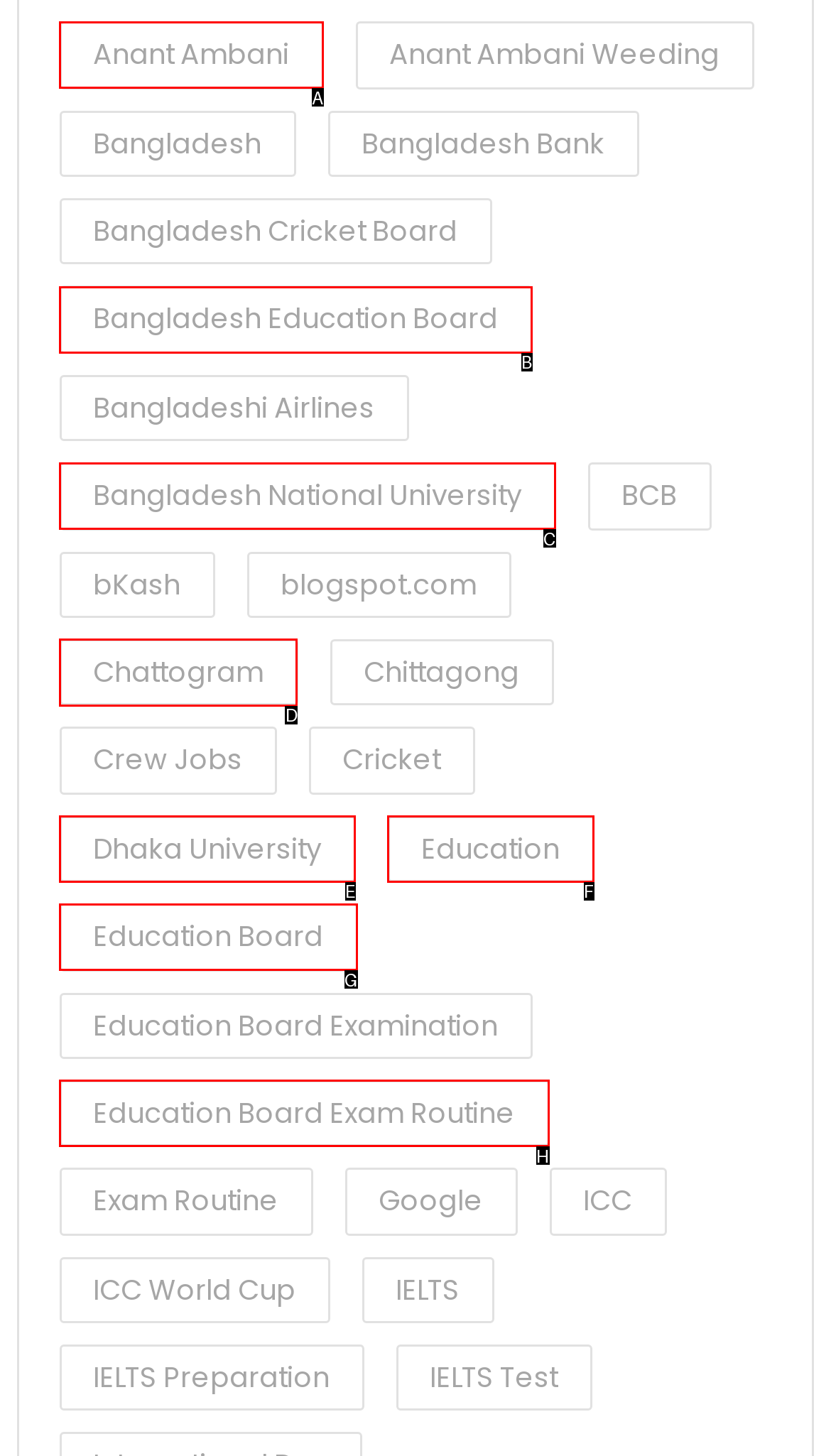Which HTML element should be clicked to perform the following task: Check Chattogram's details
Reply with the letter of the appropriate option.

D